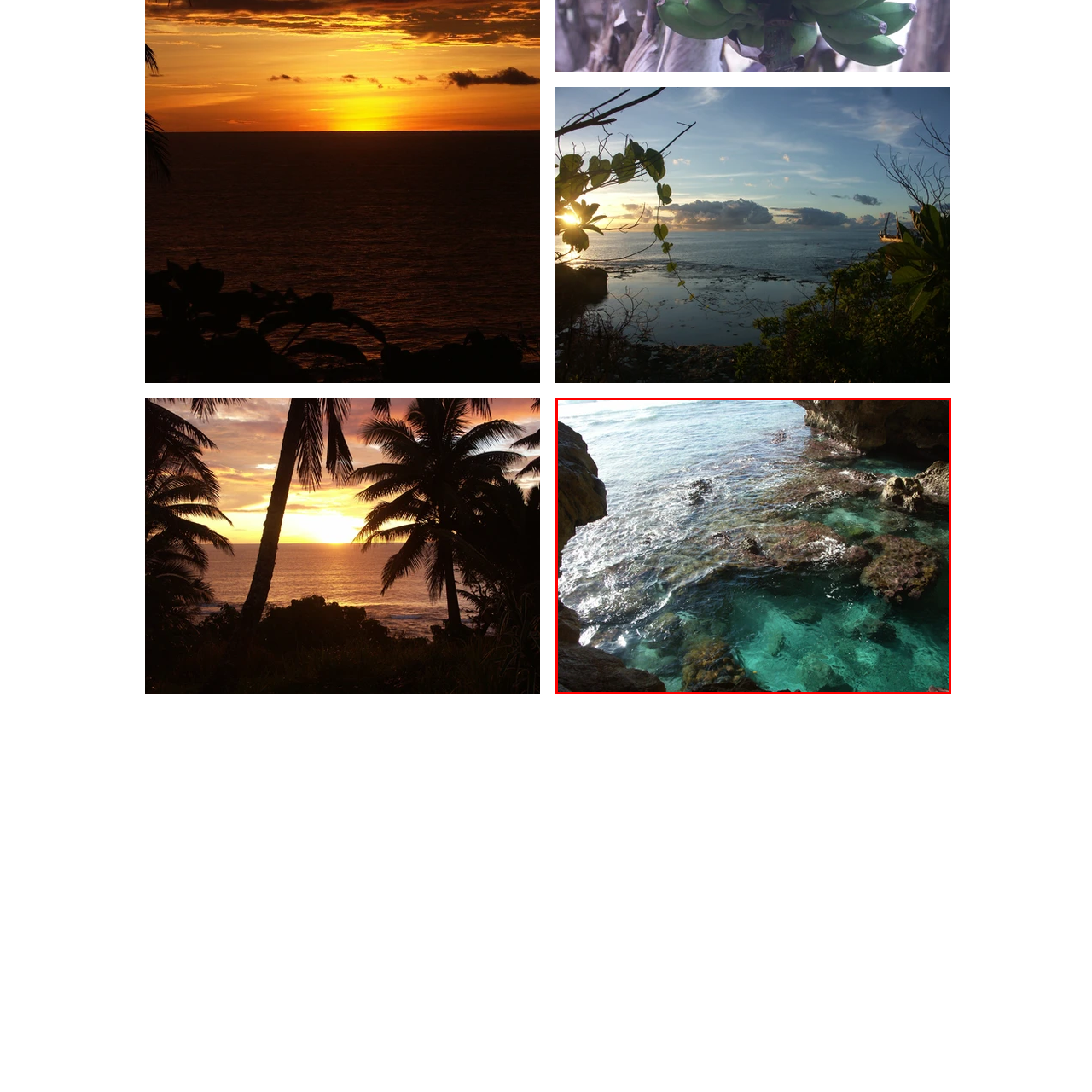What is illuminating the marine life?
Analyze the image within the red bounding box and respond to the question with a detailed answer derived from the visual content.

According to the caption, the sunlight dances on the surface of the water, illuminating patches of vibrant marine life just beneath the transparent surface, which suggests that the sunlight is the source of illumination for the marine life.